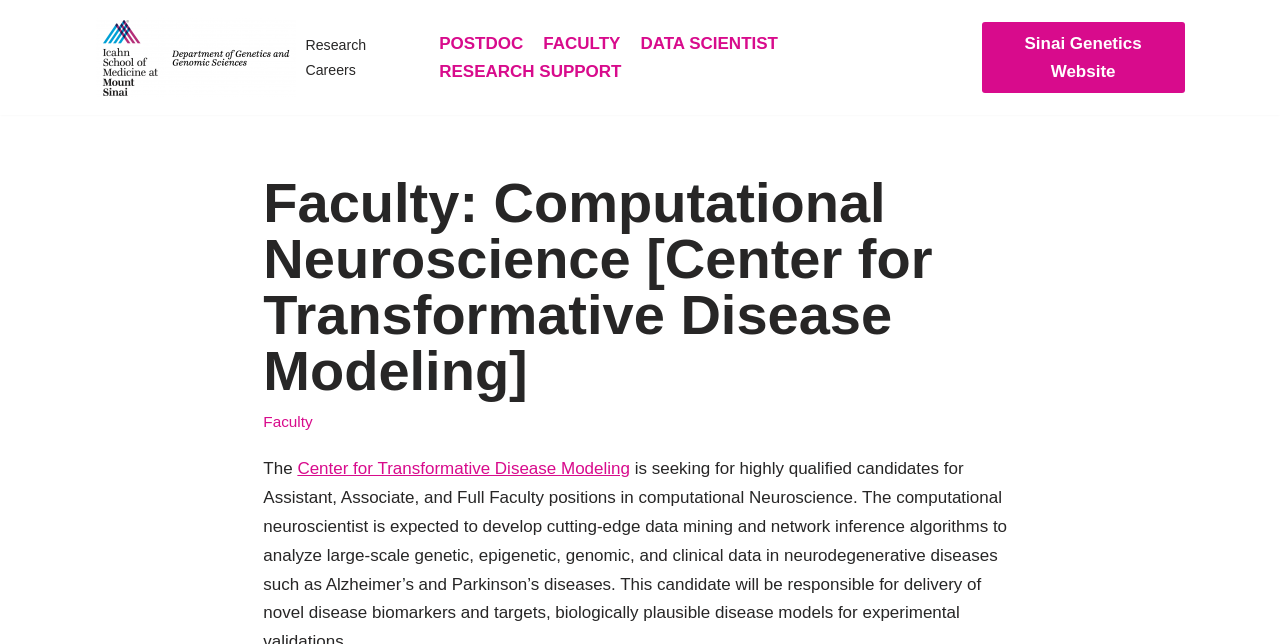What is the text after 'The'?
Respond to the question with a single word or phrase according to the image.

Center for Transformative Disease Modeling